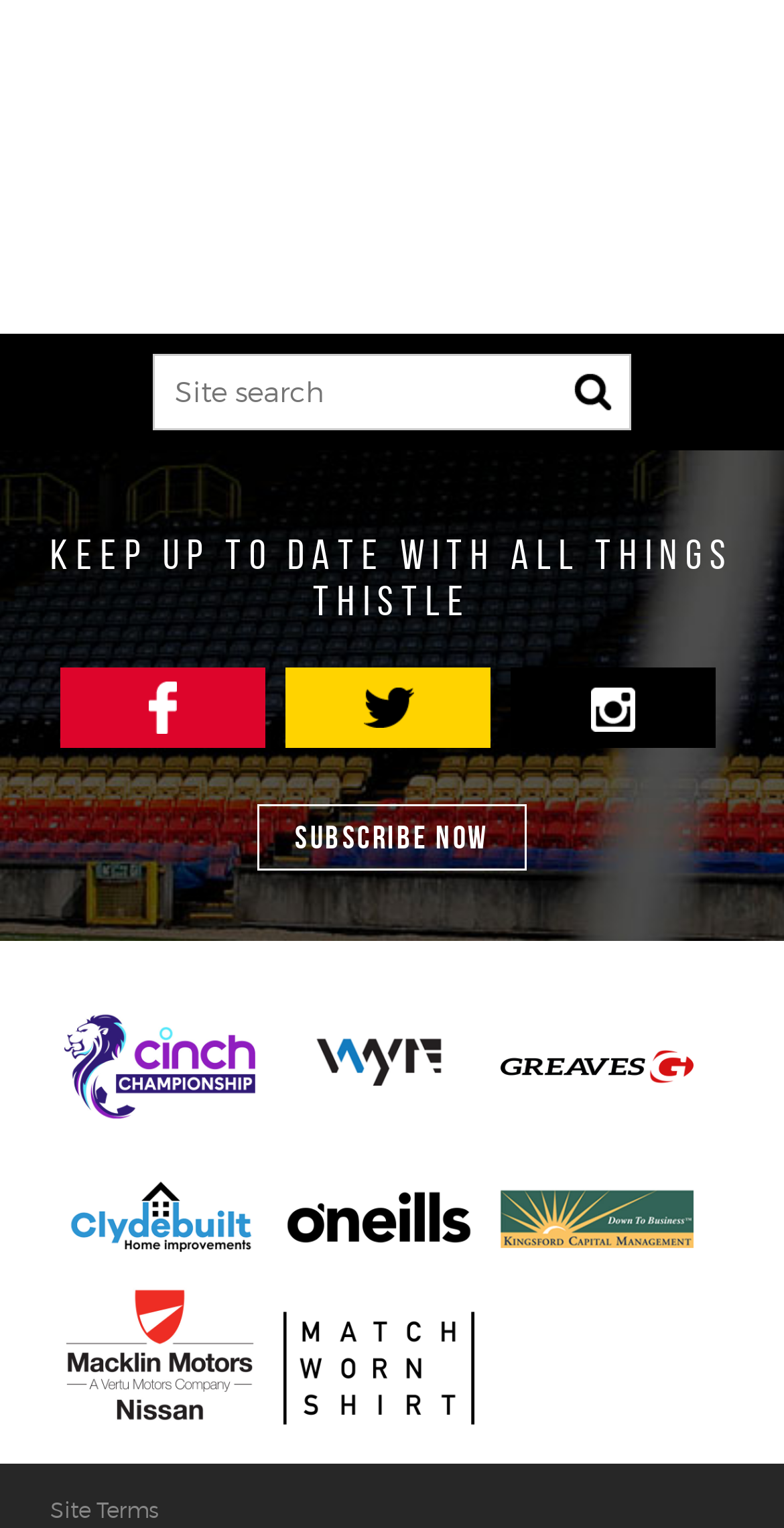What is the last link at the bottom of the page? Using the information from the screenshot, answer with a single word or phrase.

Site Terms